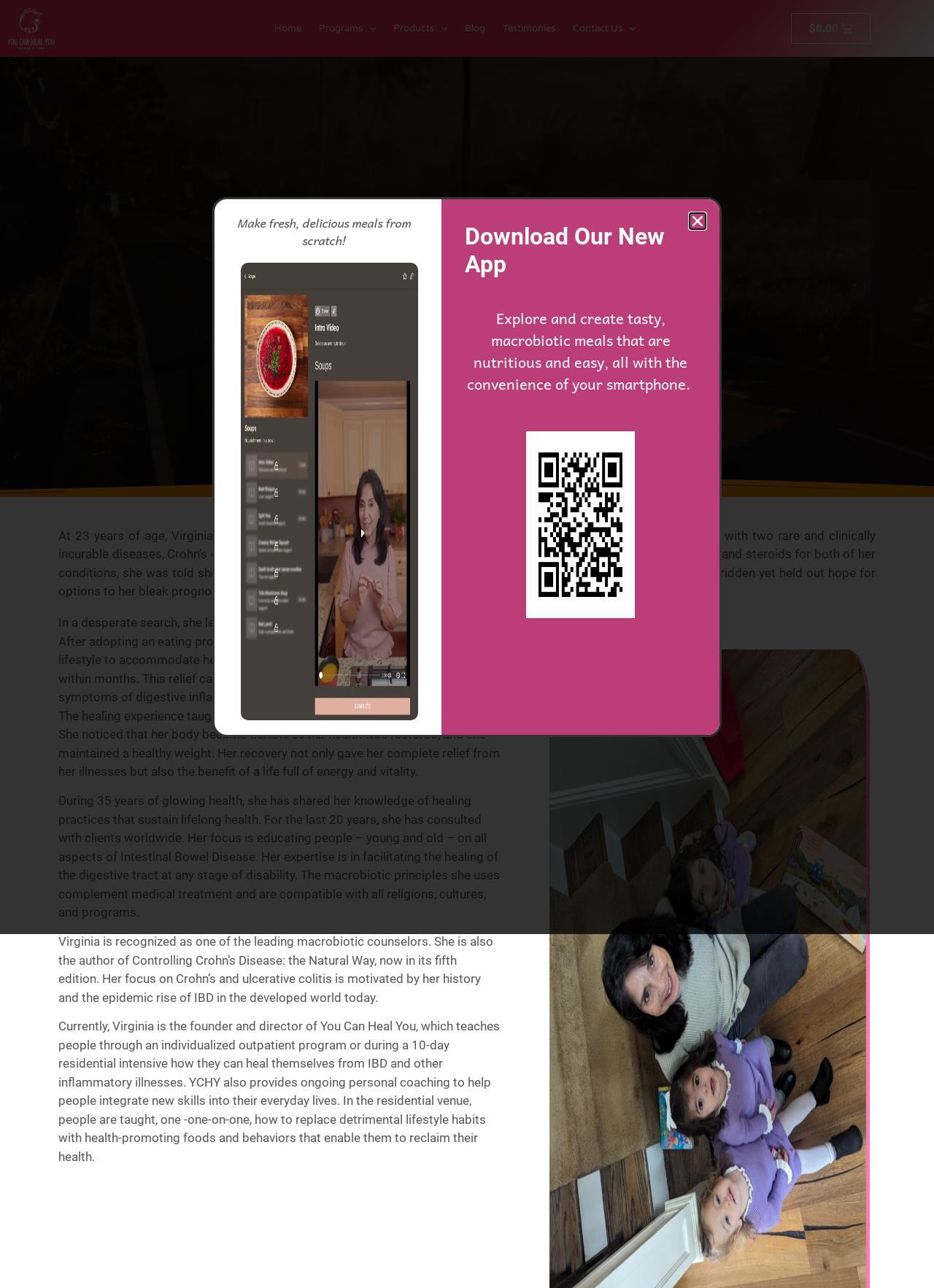Could you please study the image and provide a detailed answer to the question:
What is the benefit of adopting a macrobiotic eating program?

According to the webpage, after adopting a macrobiotic eating program, Virginia was symptom-free within months, and she maintained a healthy weight, which suggests that the program can help people achieve a healthy weight and become symptom-free.